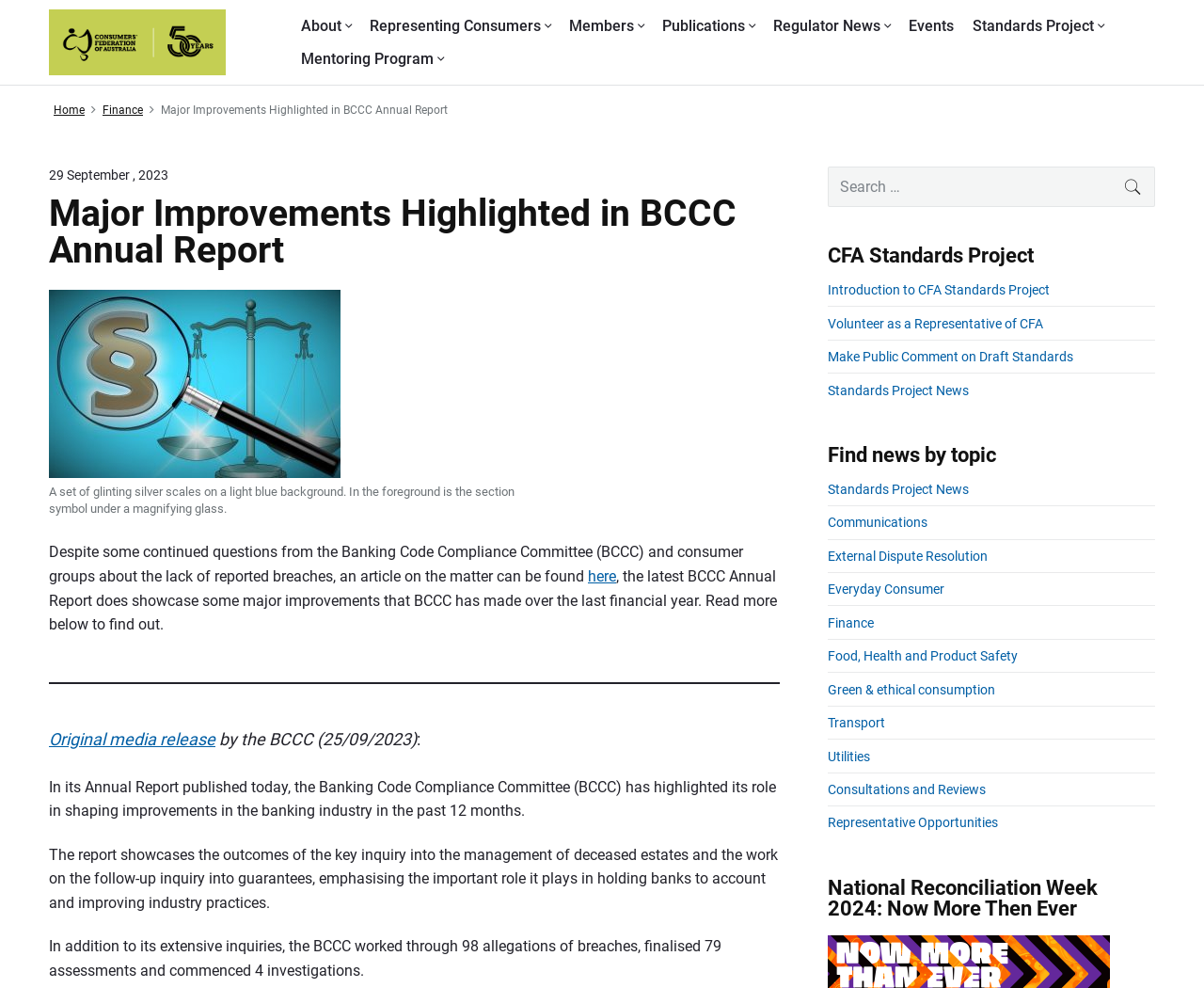How many allegations of breaches did the BCCC work through?
Please answer the question with a detailed and comprehensive explanation.

I found the answer by reading the text on the webpage, which mentions that the BCCC worked through 98 allegations of breaches. This information is provided in the context of the BCCC's Annual Report.